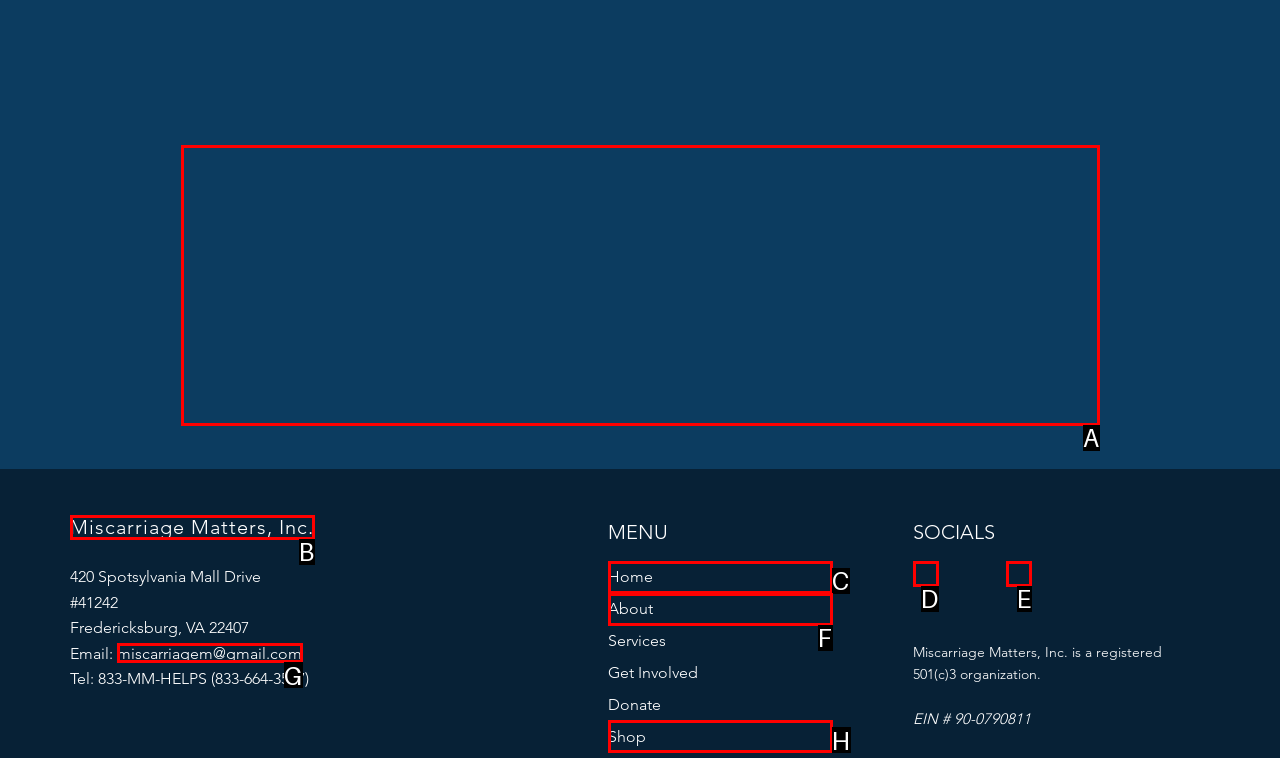To complete the task: Search for something, select the appropriate UI element to click. Respond with the letter of the correct option from the given choices.

None